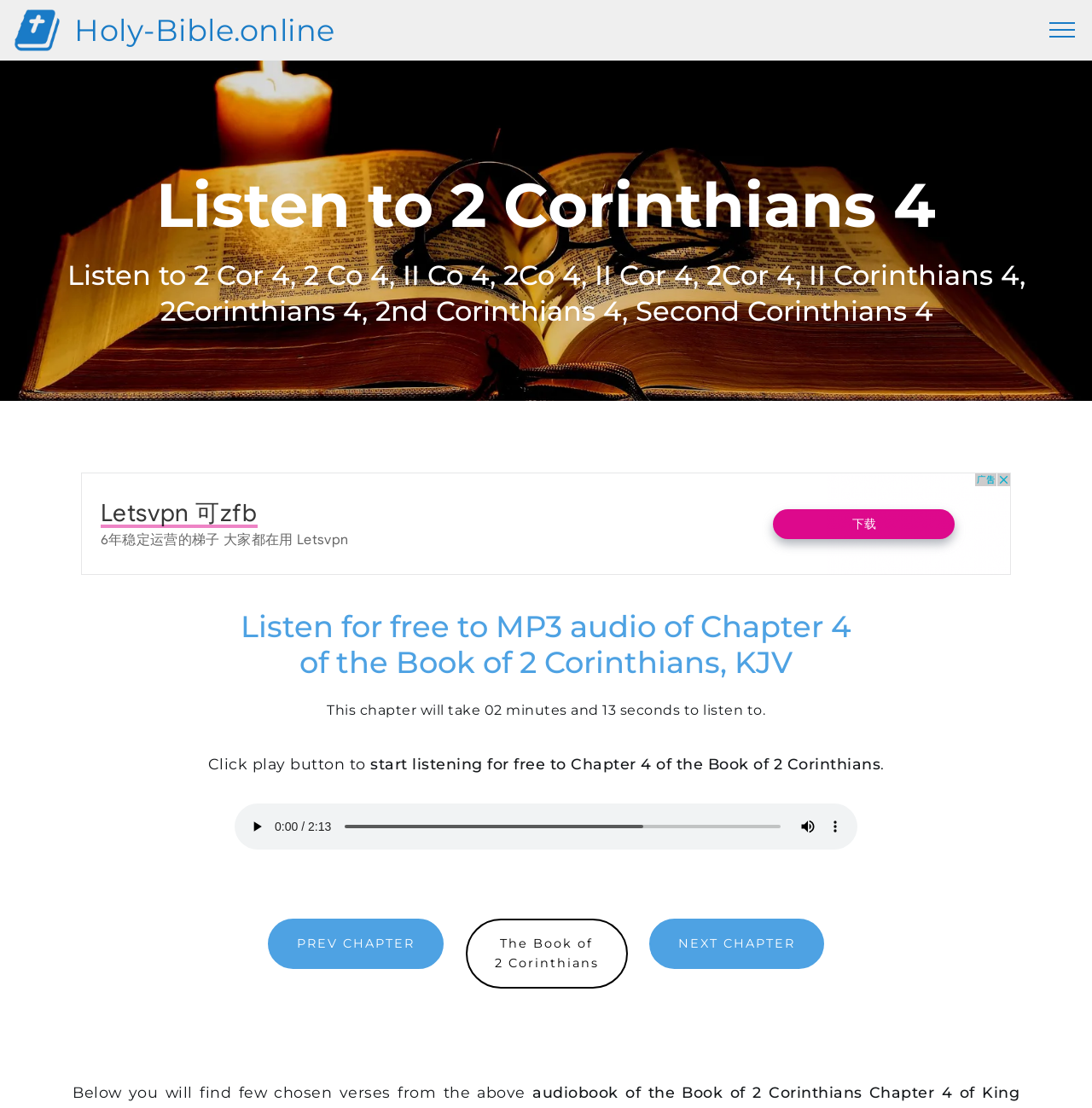Locate the UI element described by PREV CHAPTER in the provided webpage screenshot. Return the bounding box coordinates in the format (top-left x, top-left y, bottom-right x, bottom-right y), ensuring all values are between 0 and 1.

[0.245, 0.829, 0.406, 0.875]